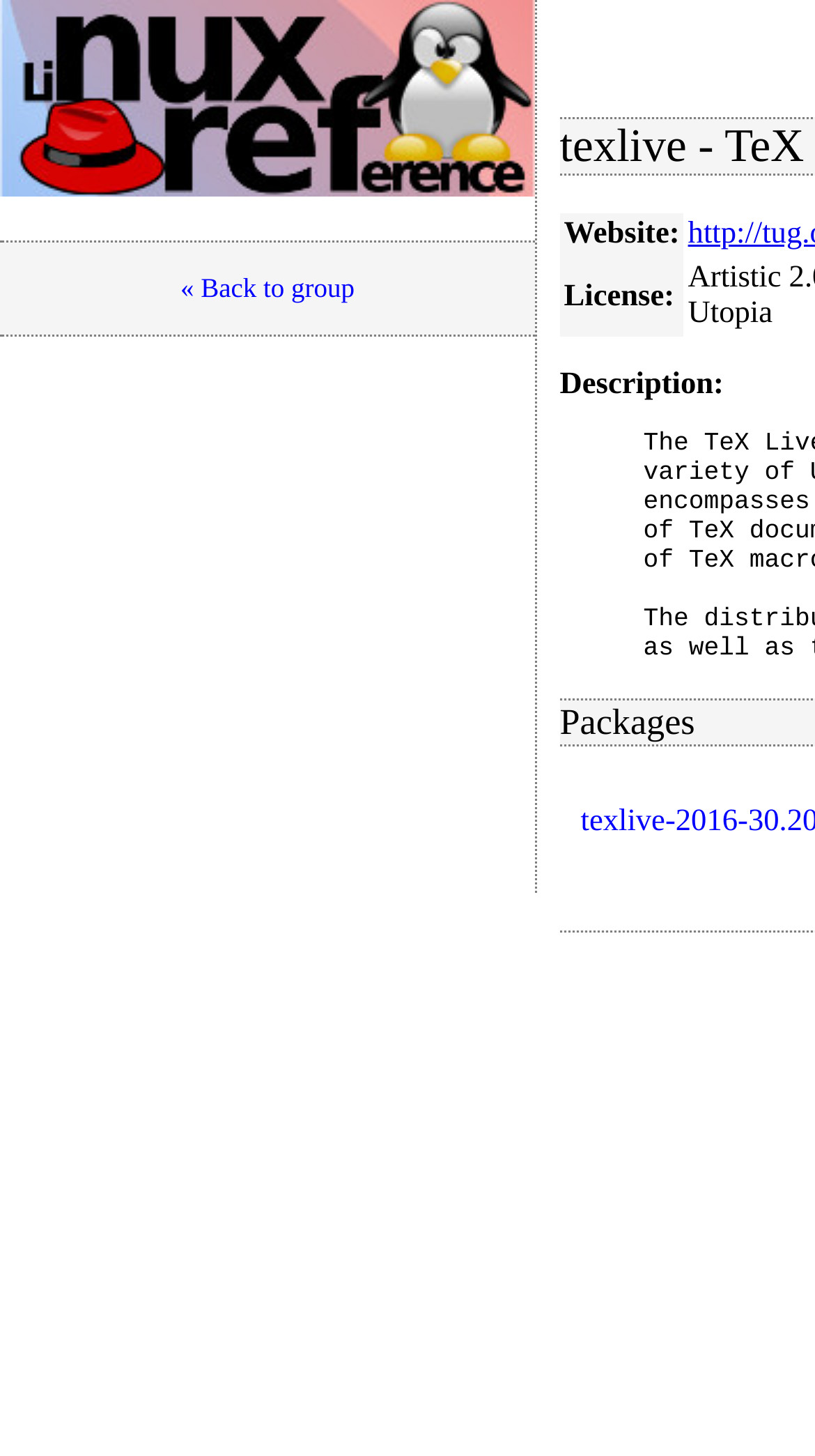What is the name of the current repository?
From the details in the image, provide a complete and detailed answer to the question.

The name of the current repository can be found in the link element at the top of the page, which has the text 'NuxRef' and an image with the same name.